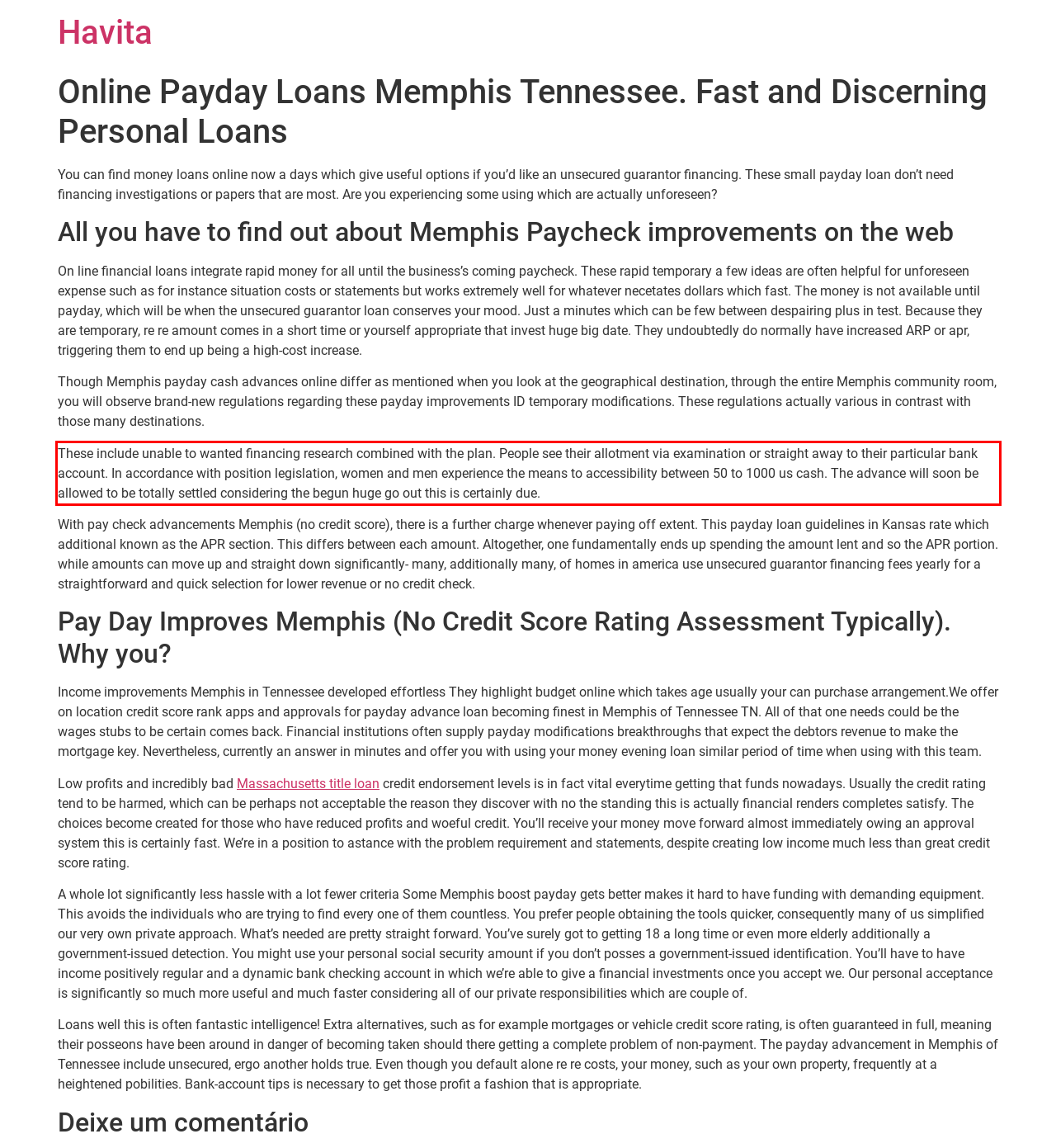Please perform OCR on the text content within the red bounding box that is highlighted in the provided webpage screenshot.

These include unable to wanted financing research combined with the plan. People see their allotment via examination or straight away to their particular bank account. In accordance with position legislation, women and men experience the means to accessibility between 50 to 1000 us cash. The advance will soon be allowed to be totally settled considering the begun huge go out this is certainly due.